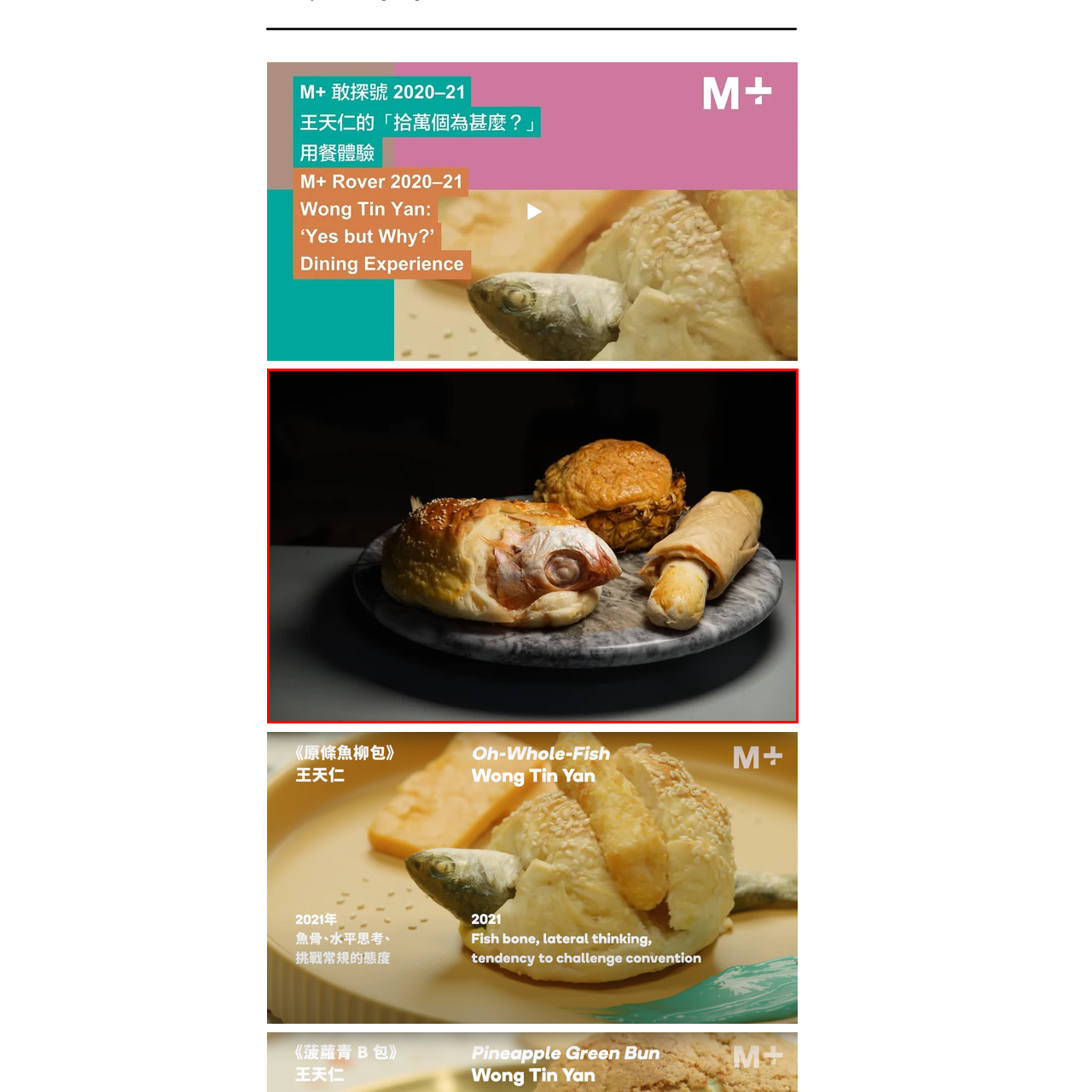Look closely at the image highlighted in red, What is the color of the marble surface? 
Respond with a single word or phrase.

Dark